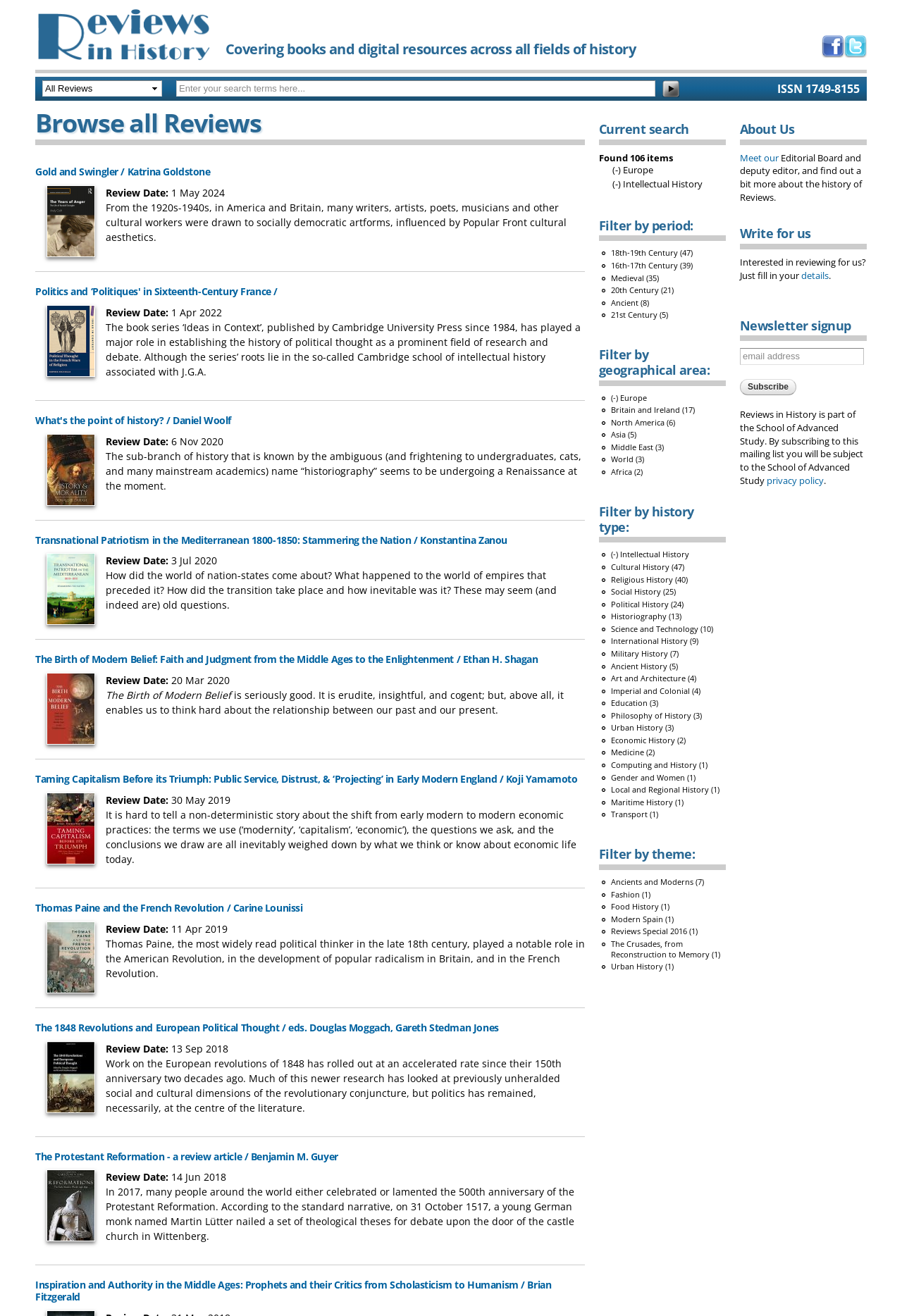Using a single word or phrase, answer the following question: 
What is the earliest century mentioned in the filter by period section?

Ancient